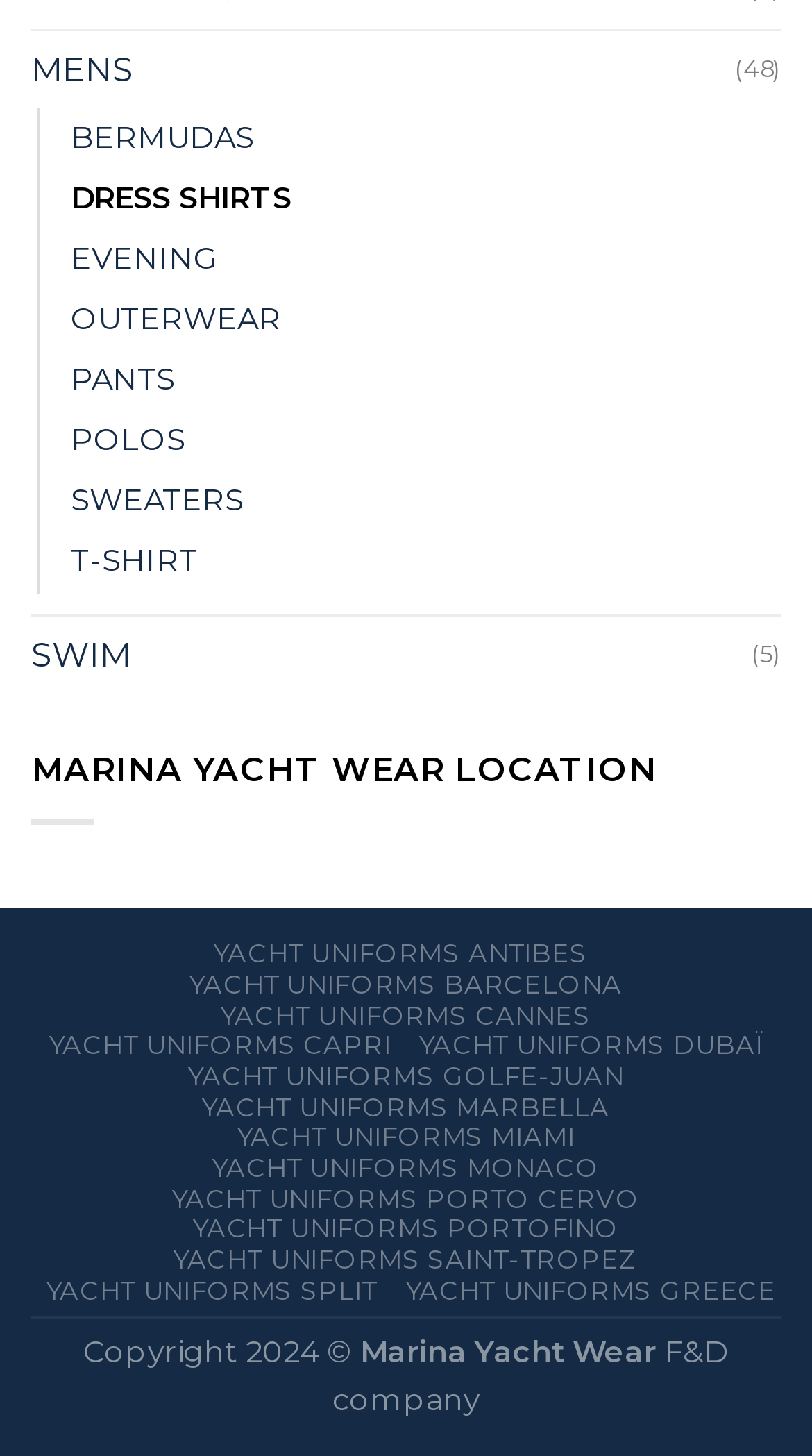What is the location mentioned below 'MARINA YACHT WEAR'?
Answer the question with as much detail as you can, using the image as a reference.

The webpage mentions various locations for yacht uniforms, including ANTIBES, BARCELONA, CANNES, CAPRI, DUBAÏ, GOLFE-JUAN, MARBELLA, MIAMI, MONACO, PORTO CERVO, PORTOFINO, SAINT-TROPEZ, SPLIT, and GREECE.